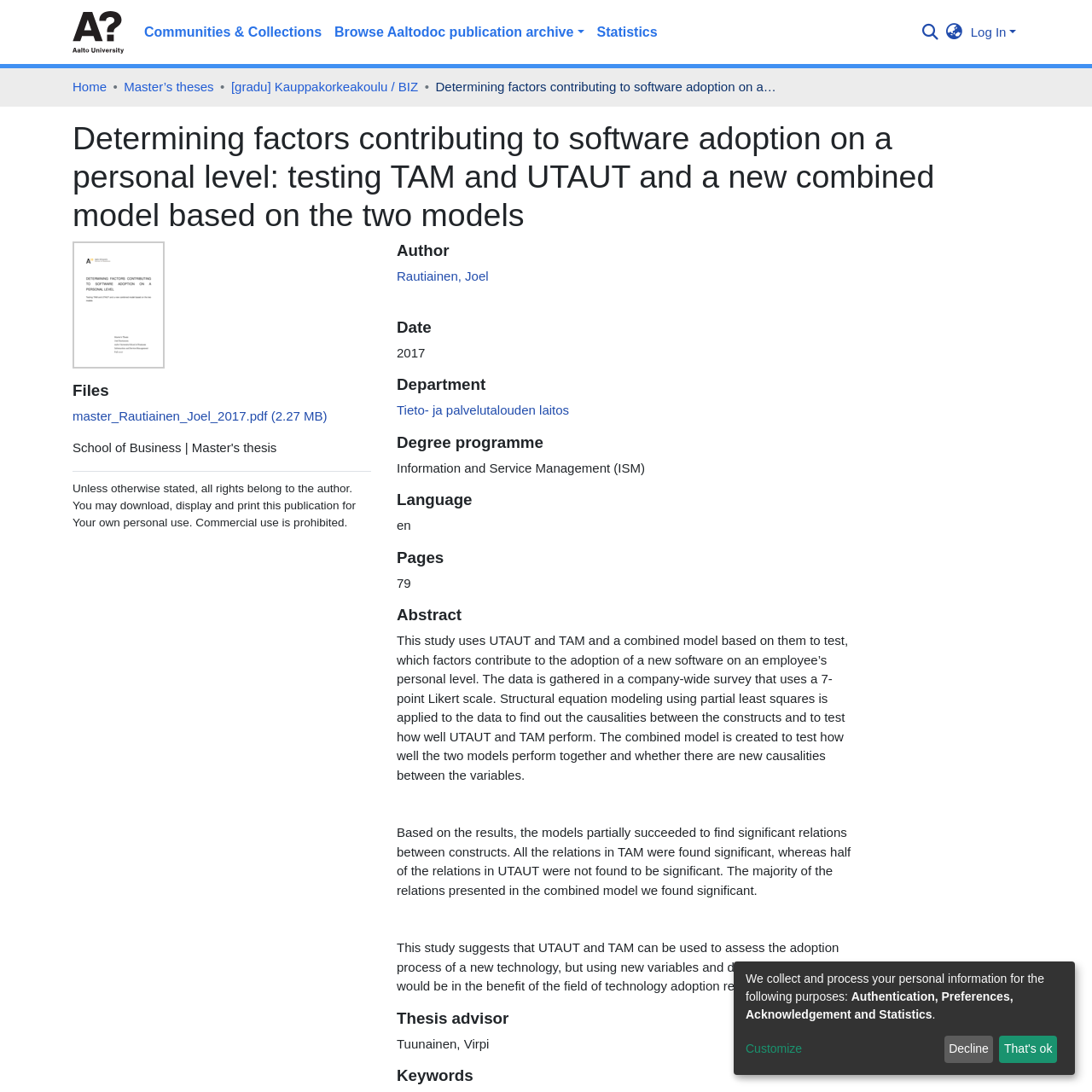Determine the webpage's heading and output its text content.

Determining factors contributing to software adoption on a personal level: testing TAM and UTAUT and a new combined model based on the two models